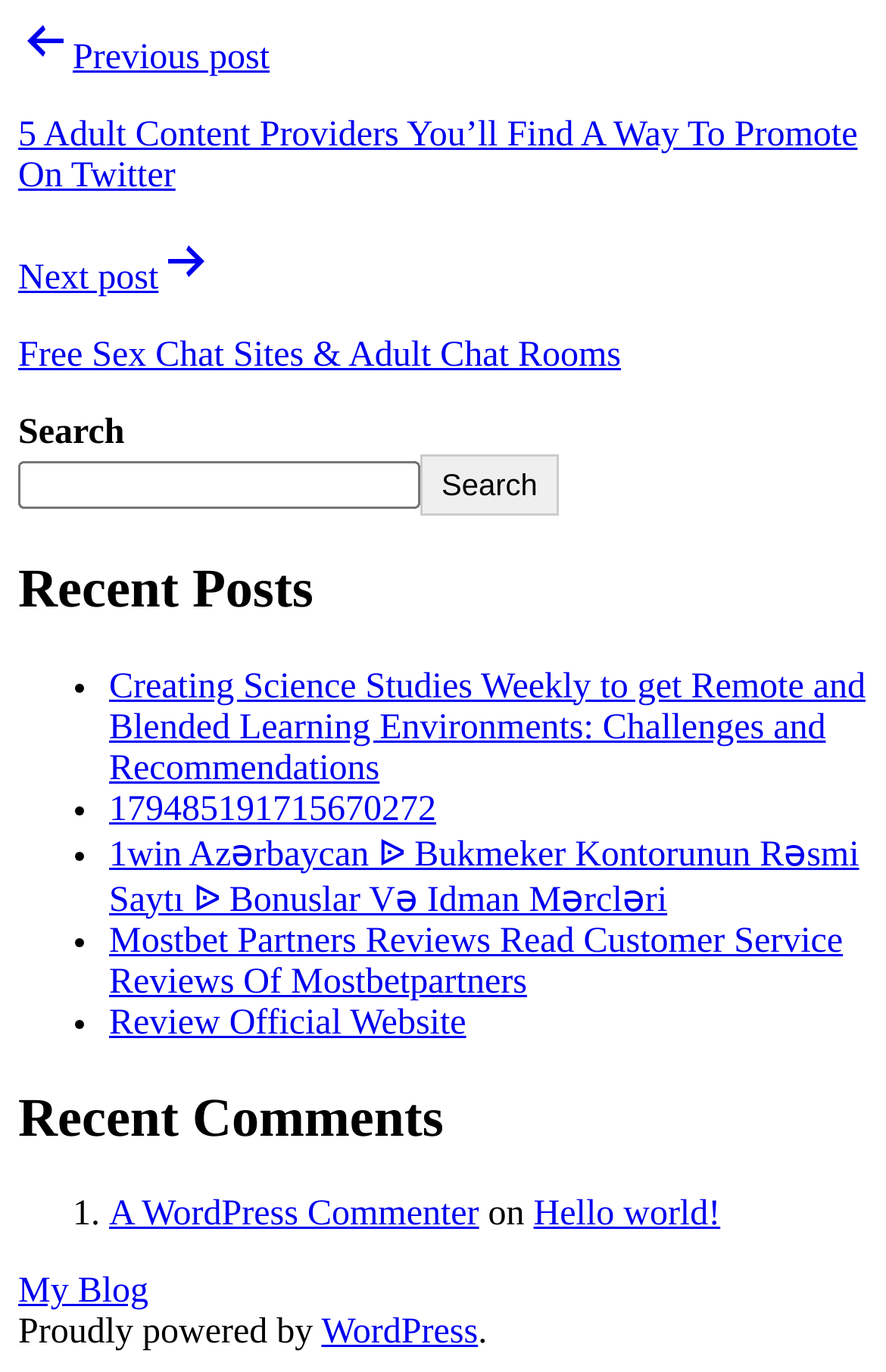Using the details from the image, please elaborate on the following question: What platform is the website built on?

The website has a footer section that mentions 'Proudly powered by WordPress', which suggests that the website is built on the WordPress platform.